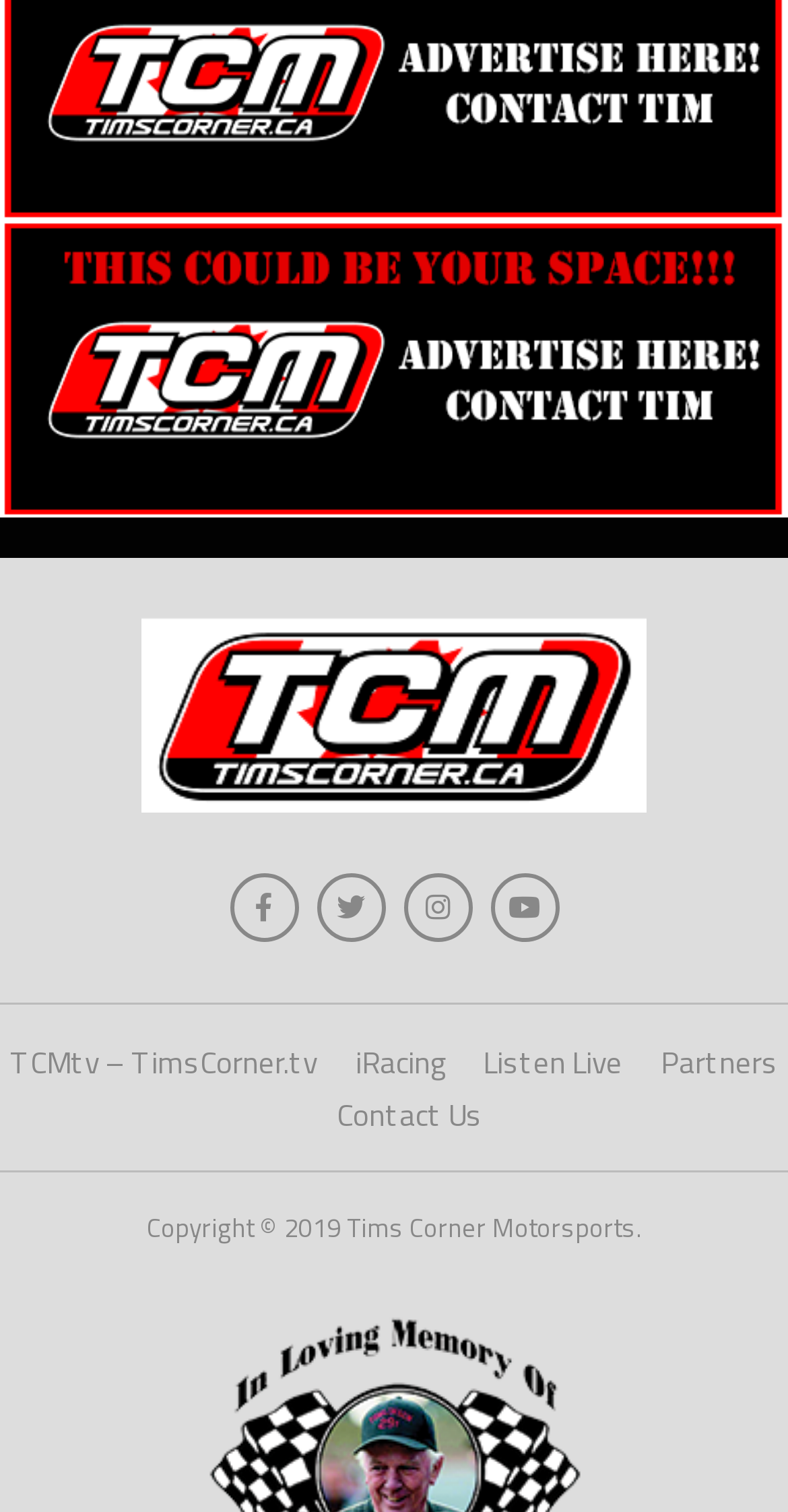What is the copyright year of the website?
Provide a comprehensive and detailed answer to the question.

The copyright year of the website can be found at the bottom of the webpage, where it is stated as 'Copyright © 2019 Tims Corner Motorsports'.